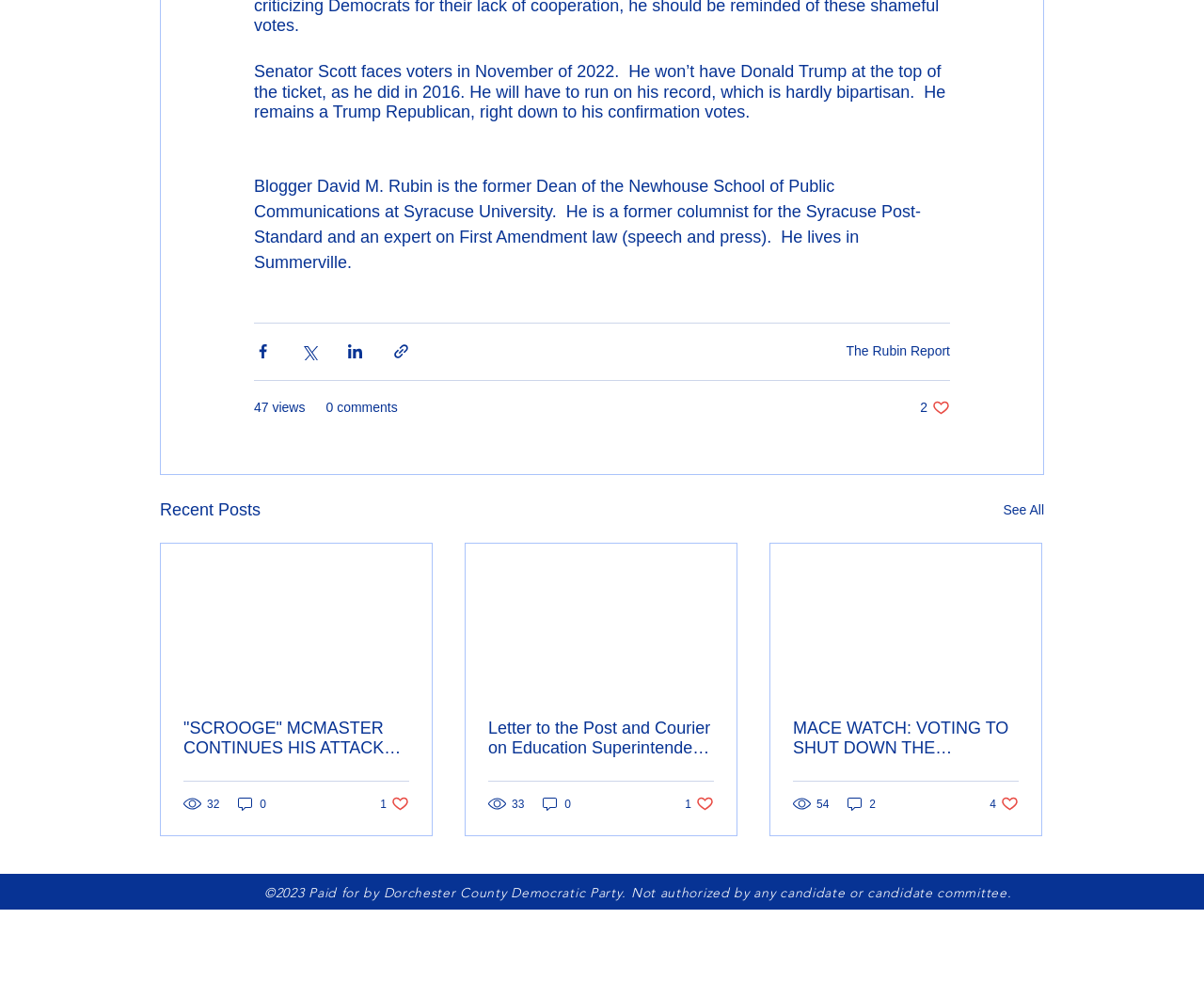What is the topic of the third article?
Refer to the image and offer an in-depth and detailed answer to the question.

I found the link 'MACE WATCH: VOTING TO SHUT DOWN THE GOVERNMENT' in the third article, which indicates that the topic of the article is related to MACE WATCH and voting to shut down the government.